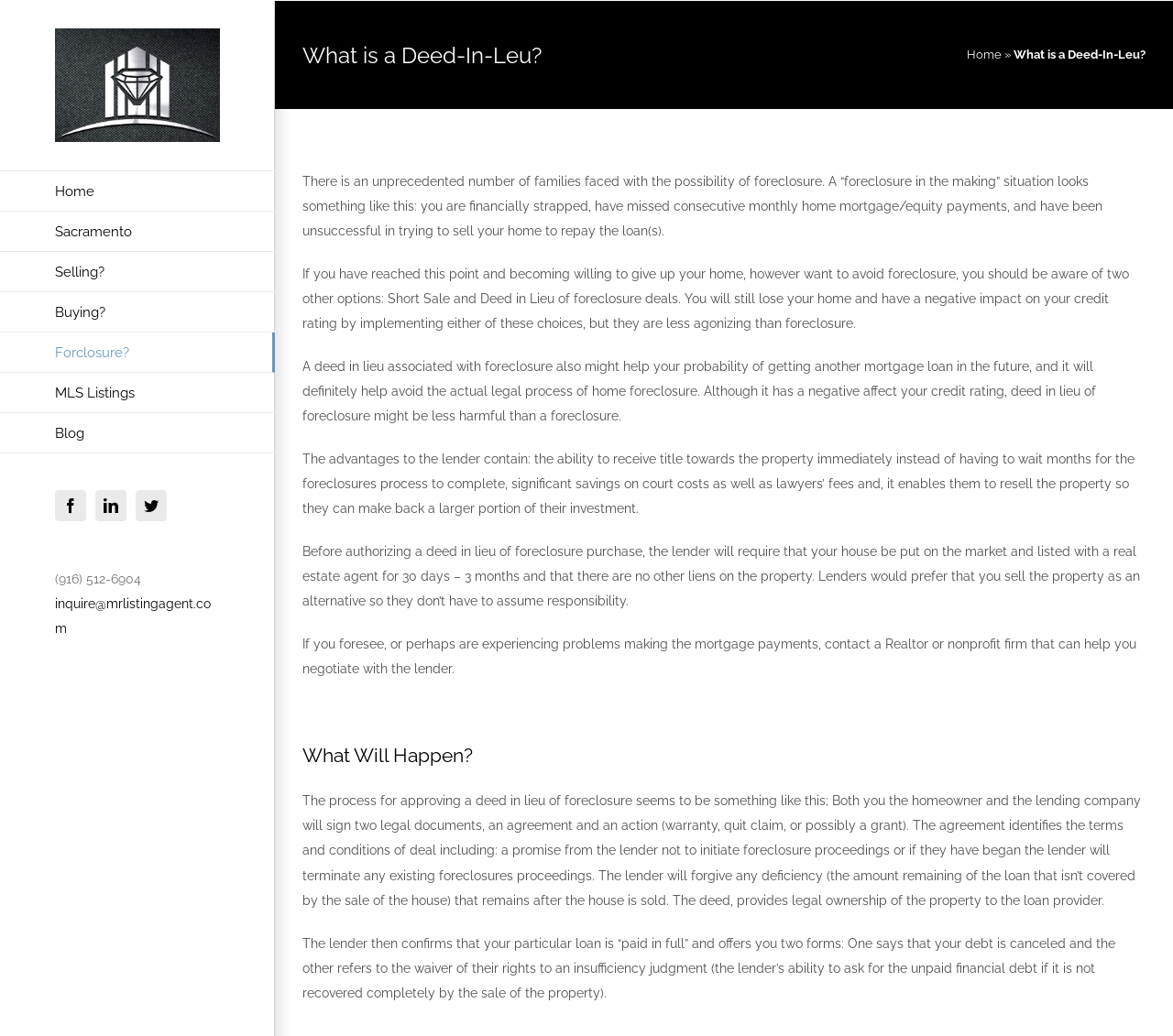Please provide the bounding box coordinates for the element that needs to be clicked to perform the instruction: "Click the 'Home' link at the top". The coordinates must consist of four float numbers between 0 and 1, formatted as [left, top, right, bottom].

[0.0, 0.165, 0.234, 0.204]